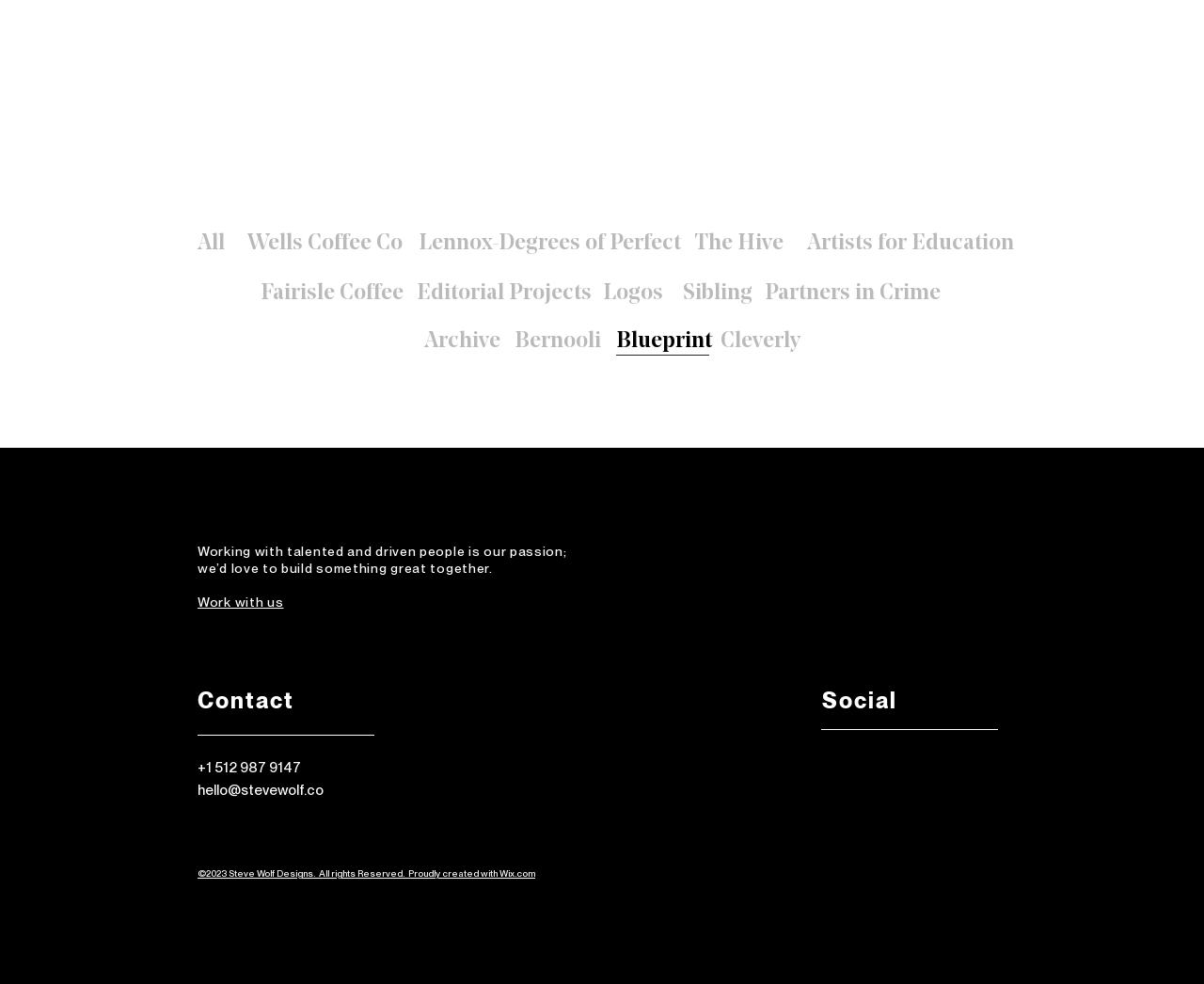How many social media platforms are listed?
Based on the image, answer the question with as much detail as possible.

I found the social media platforms by looking at the 'Social' section of the webpage, where three link elements are listed with icons for Instagram, Twitter, and Facebook.